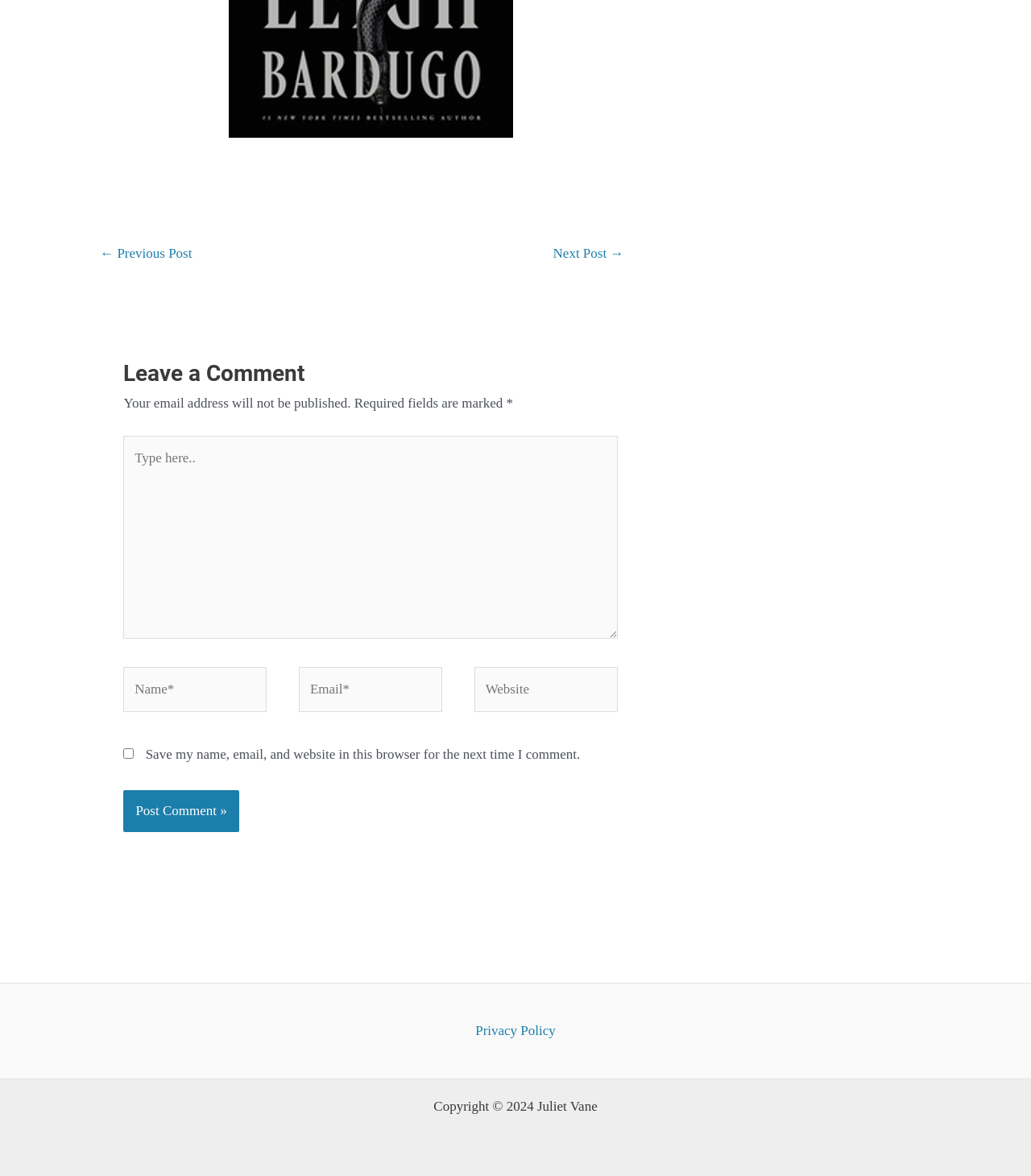Please find the bounding box for the following UI element description. Provide the coordinates in (top-left x, top-left y, bottom-right x, bottom-right y) format, with values between 0 and 1: parent_node: Website name="url" placeholder="Website"

[0.46, 0.567, 0.599, 0.605]